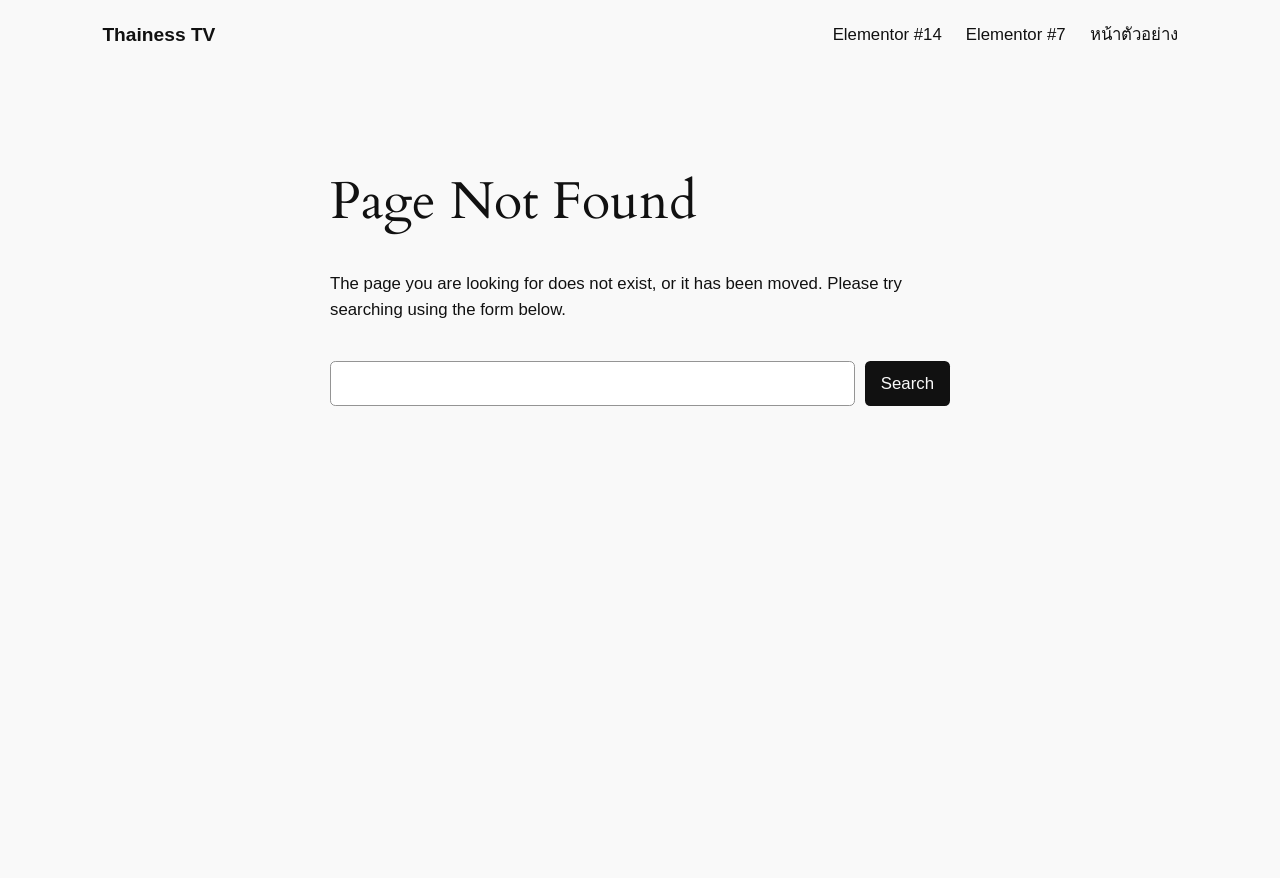Please find and generate the text of the main heading on the webpage.

Page Not Found